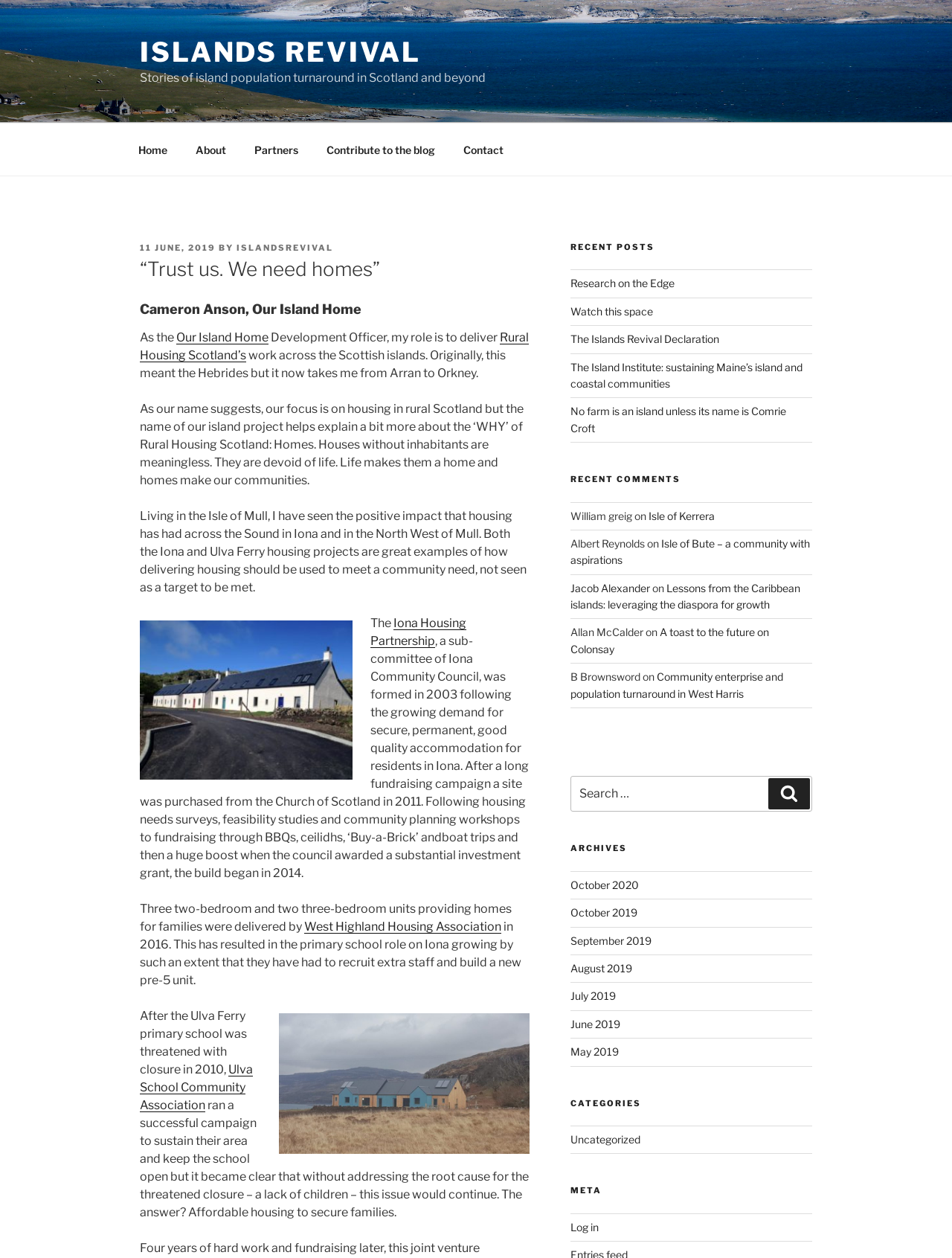Identify and generate the primary title of the webpage.

“Trust us. We need homes”